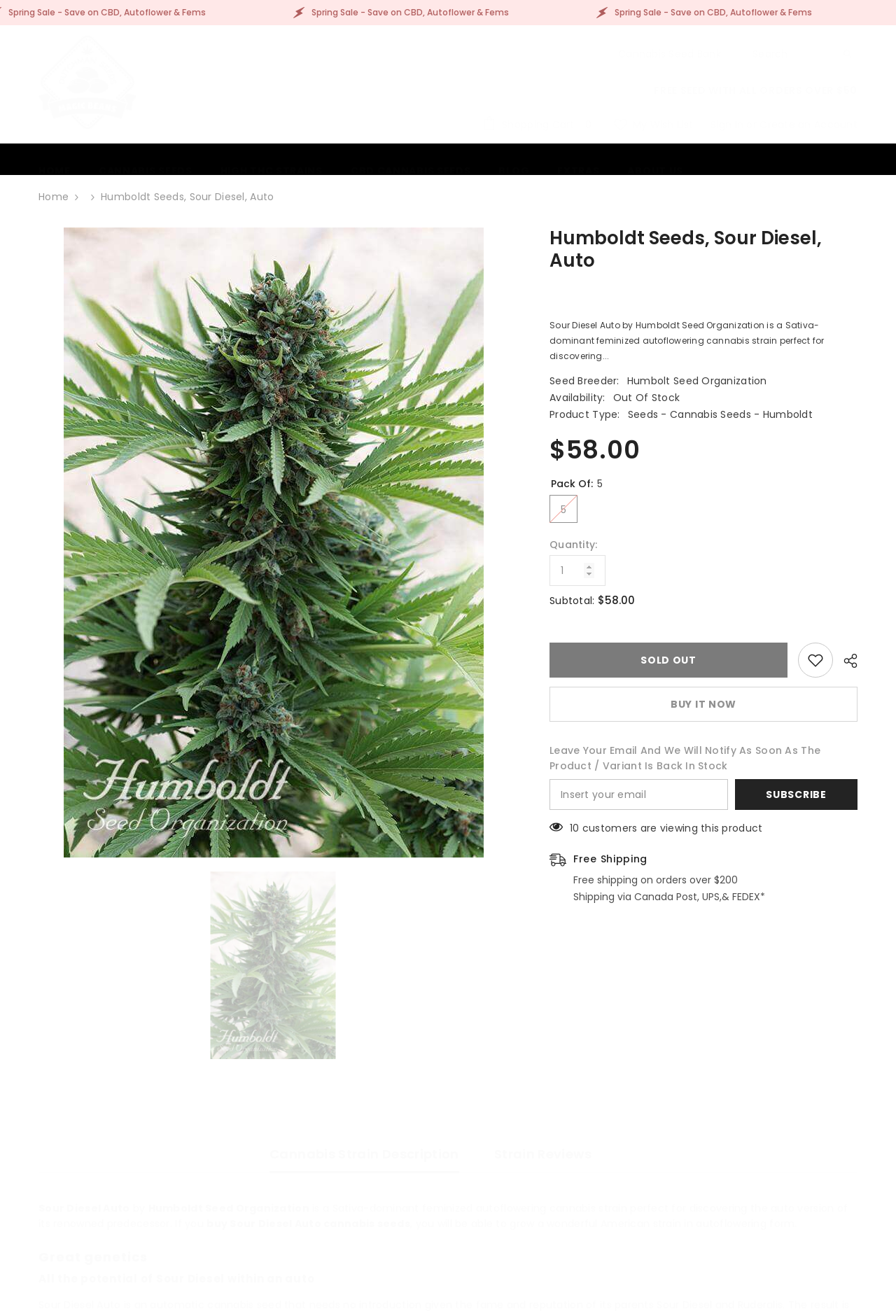Determine the bounding box coordinates of the clickable region to execute the instruction: "Buy Sour Diesel Auto cannabis seeds". The coordinates should be four float numbers between 0 and 1, denoted as [left, top, right, bottom].

[0.613, 0.522, 0.957, 0.548]